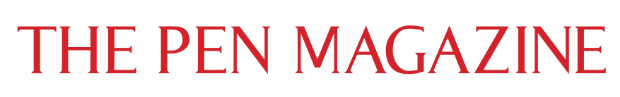Please reply with a single word or brief phrase to the question: 
What kind of content can be expected from the magazine?

Insightful articles and commentary